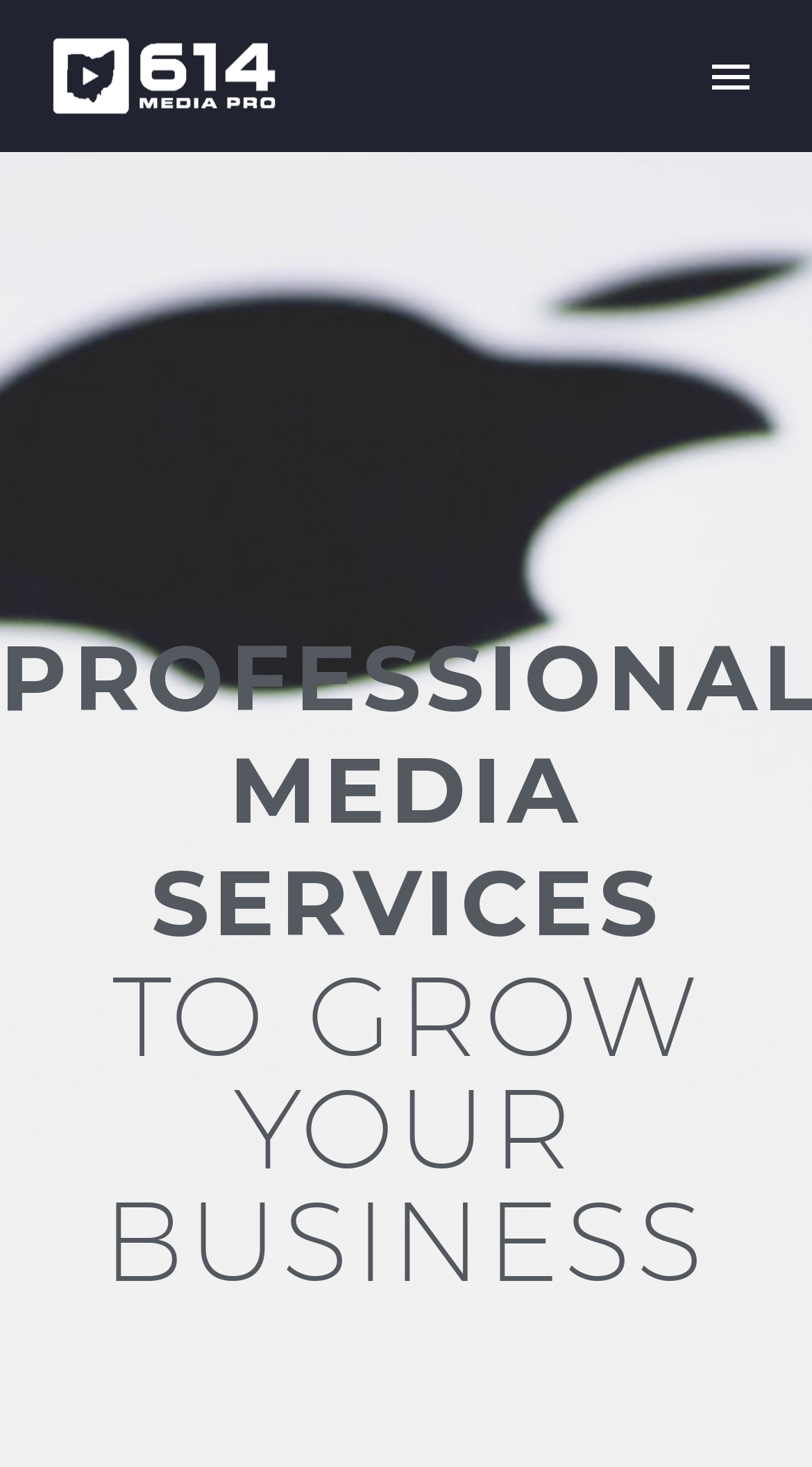Is there a logo on the website? Examine the screenshot and reply using just one word or a brief phrase.

Yes